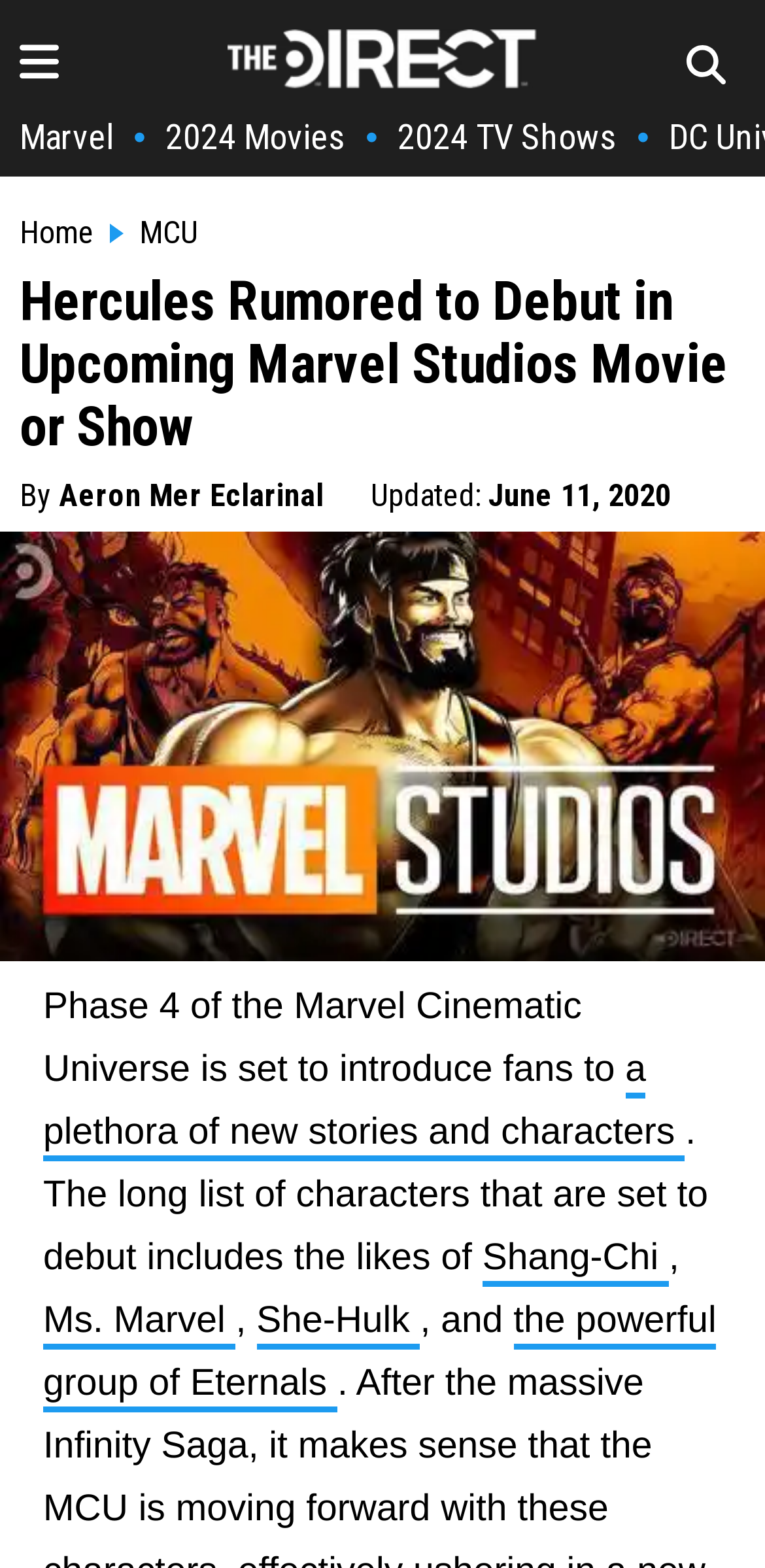Who is the author of the article?
Using the image as a reference, answer with just one word or a short phrase.

Aeron Mer Eclarinal